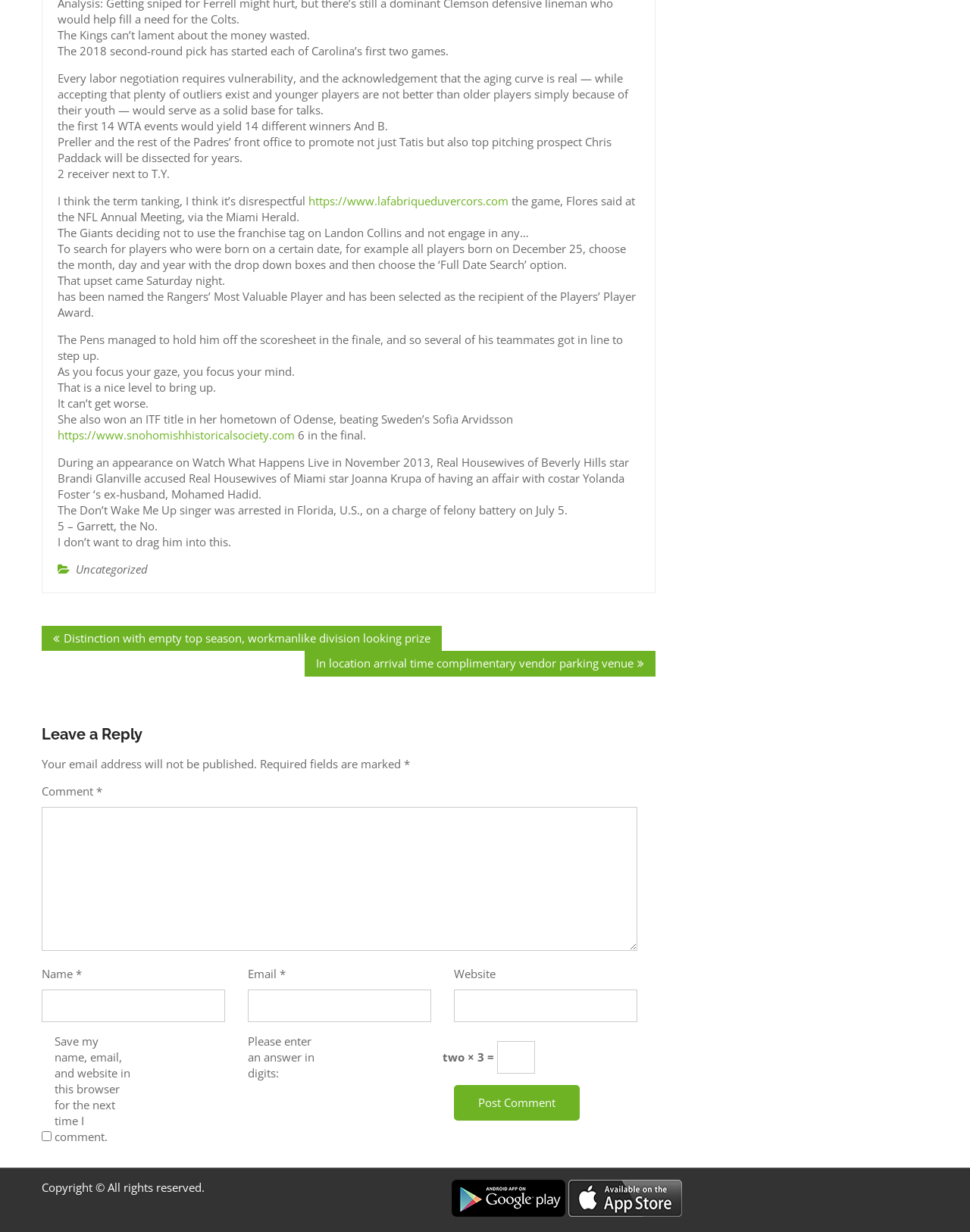Please specify the bounding box coordinates of the region to click in order to perform the following instruction: "Click the link to lafabriqueduvercors".

[0.318, 0.157, 0.524, 0.169]